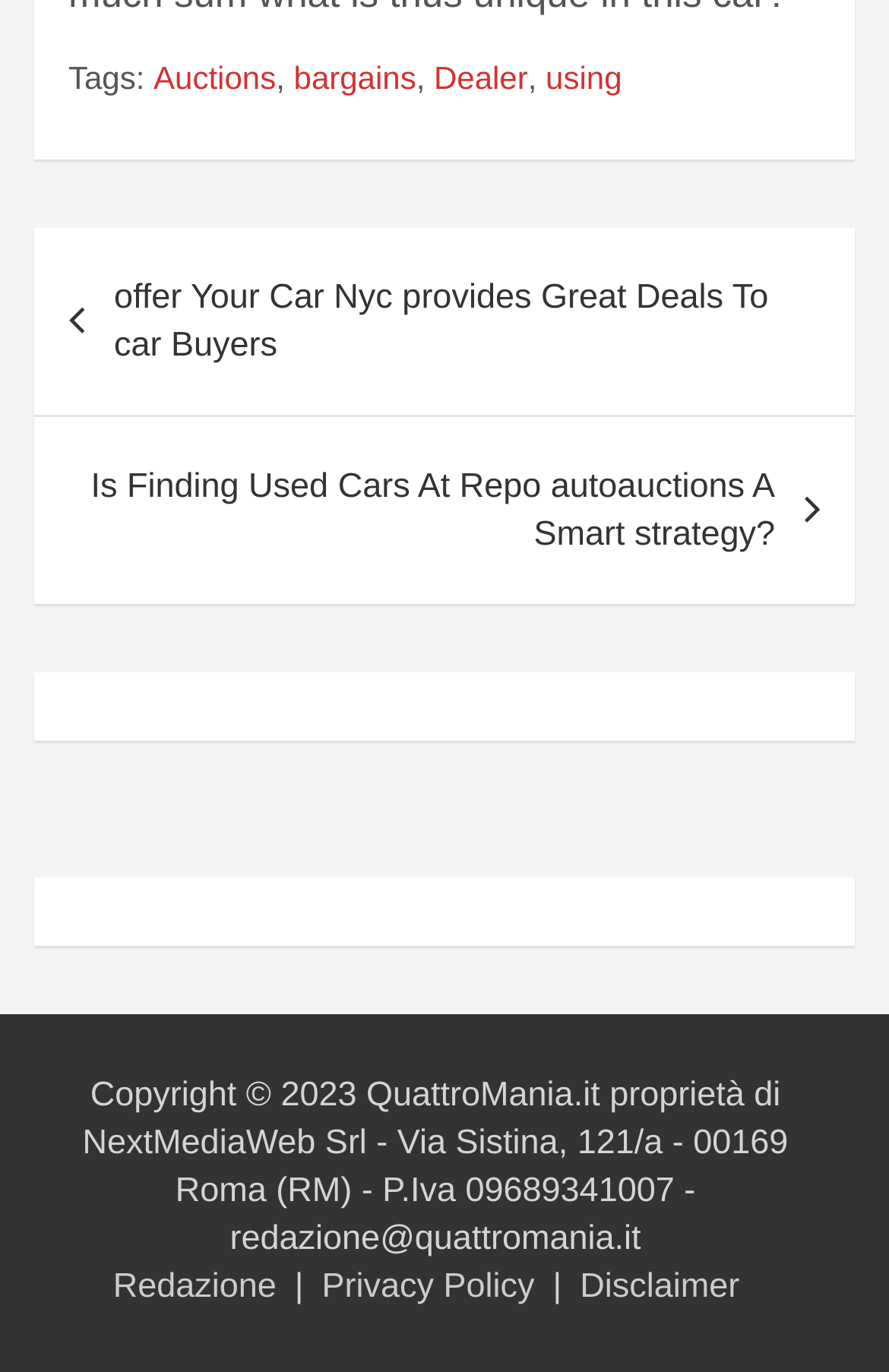What is the name of the author of the second article?
Your answer should be a single word or phrase derived from the screenshot.

Michelangelo Loriga